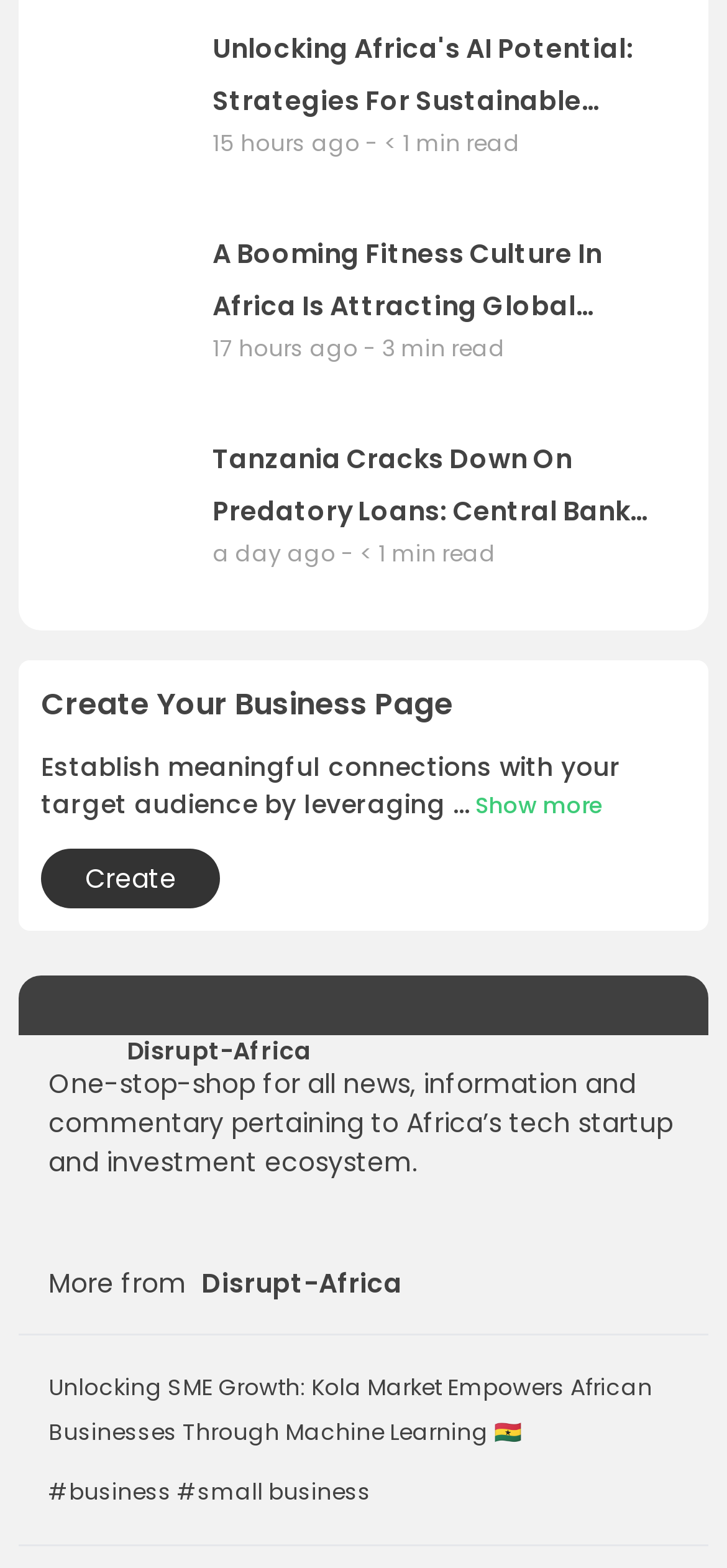Please specify the bounding box coordinates of the clickable region to carry out the following instruction: "Click on the 'Create' button". The coordinates should be four float numbers between 0 and 1, in the format [left, top, right, bottom].

[0.056, 0.541, 0.303, 0.579]